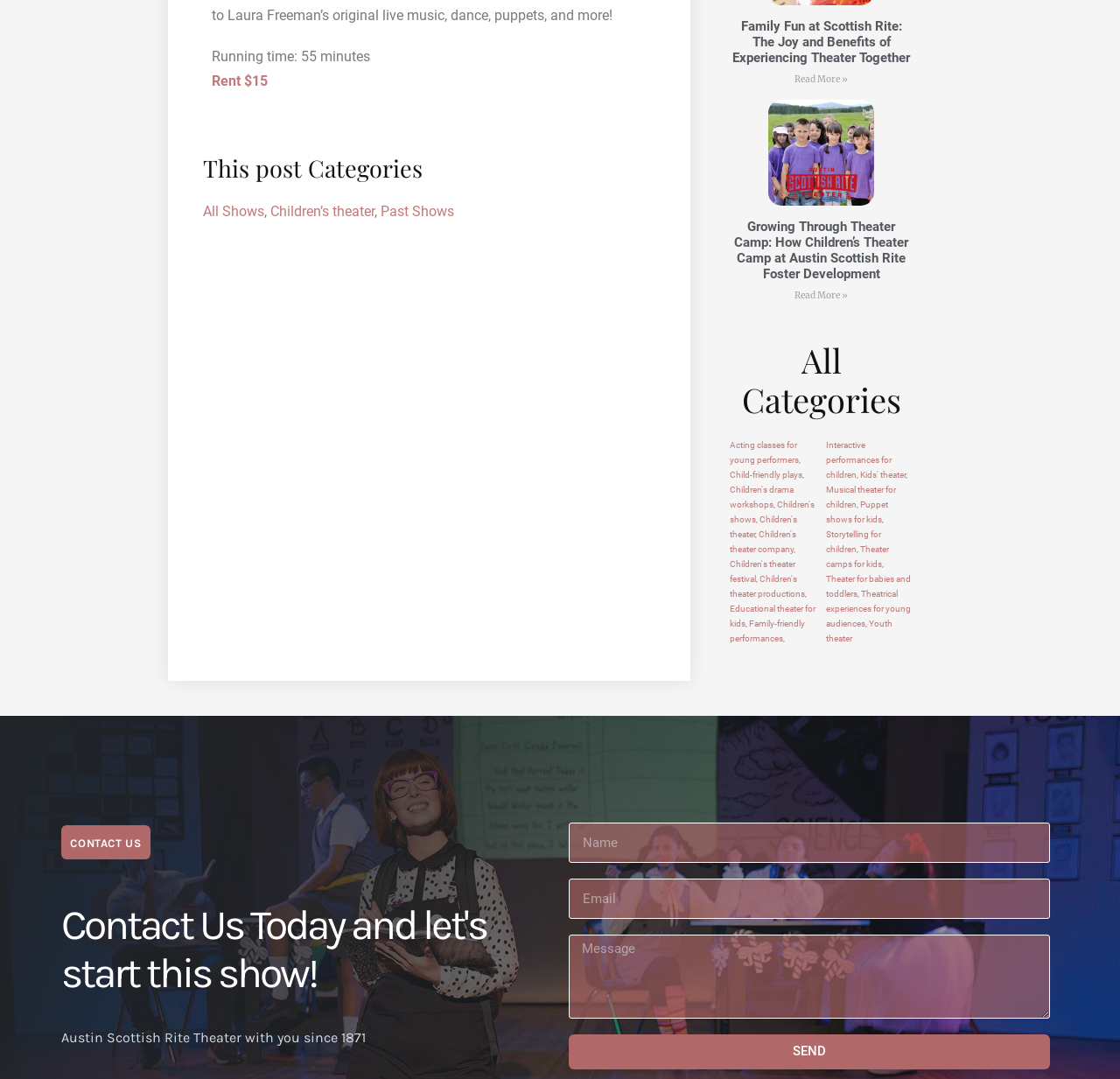Specify the bounding box coordinates of the area to click in order to execute this command: 'Contact us'. The coordinates should consist of four float numbers ranging from 0 to 1, and should be formatted as [left, top, right, bottom].

[0.063, 0.775, 0.126, 0.787]